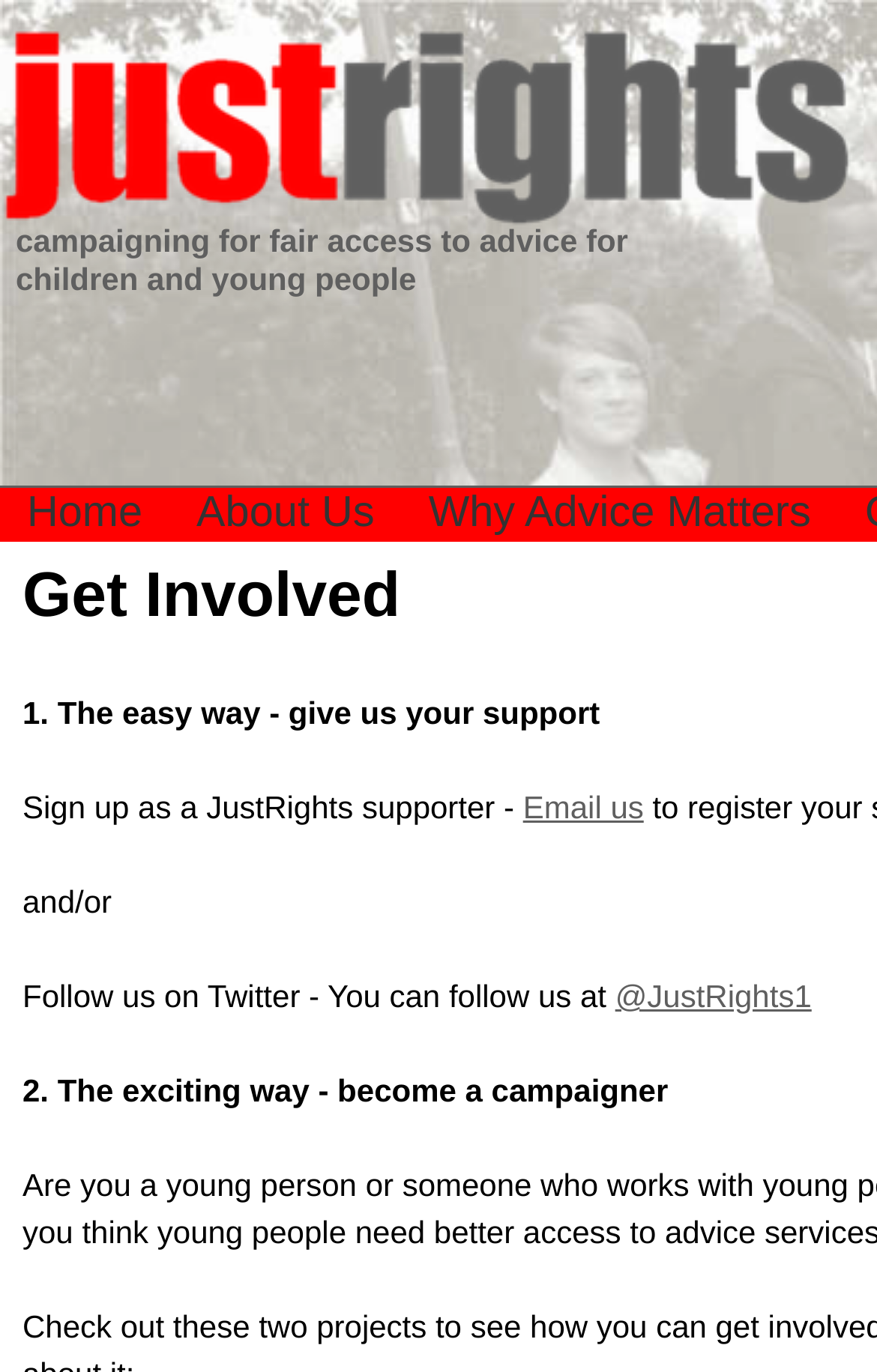Describe every aspect of the webpage comprehensively.

The webpage is titled "Get Involved | Just Rights" and appears to be a call to action for supporting a campaign for fair access to advice for children and young people. 

At the top of the page, there is a link to "Jump to navigation". Below this, a heading summarizes the campaign's goal. 

The main content of the page is divided into two sections. The first section, located near the top of the page, explains how to support the campaign in an easy way. It lists three options: signing up as a JustRights supporter, emailing the organization, and/or following the campaign on Twitter. 

The second section, located below the first one, describes a more exciting way to get involved, which is to become a campaigner. 

On the left side of the page, there is a main menu with three links: "Home", "About Us", and "Why Advice Matters".